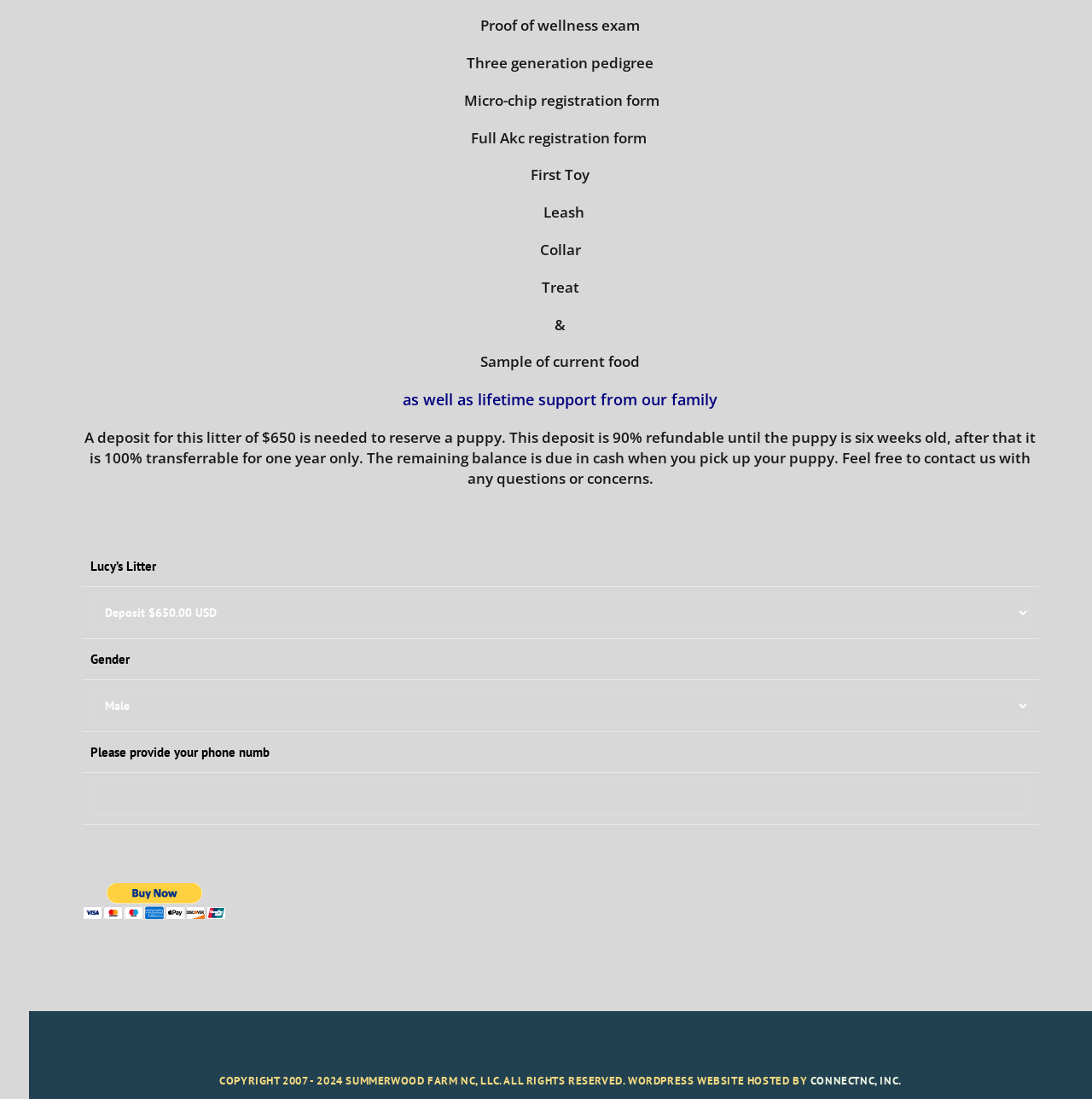Answer the question with a single word or phrase: 
What is the purpose of the deposit?

To reserve a puppy